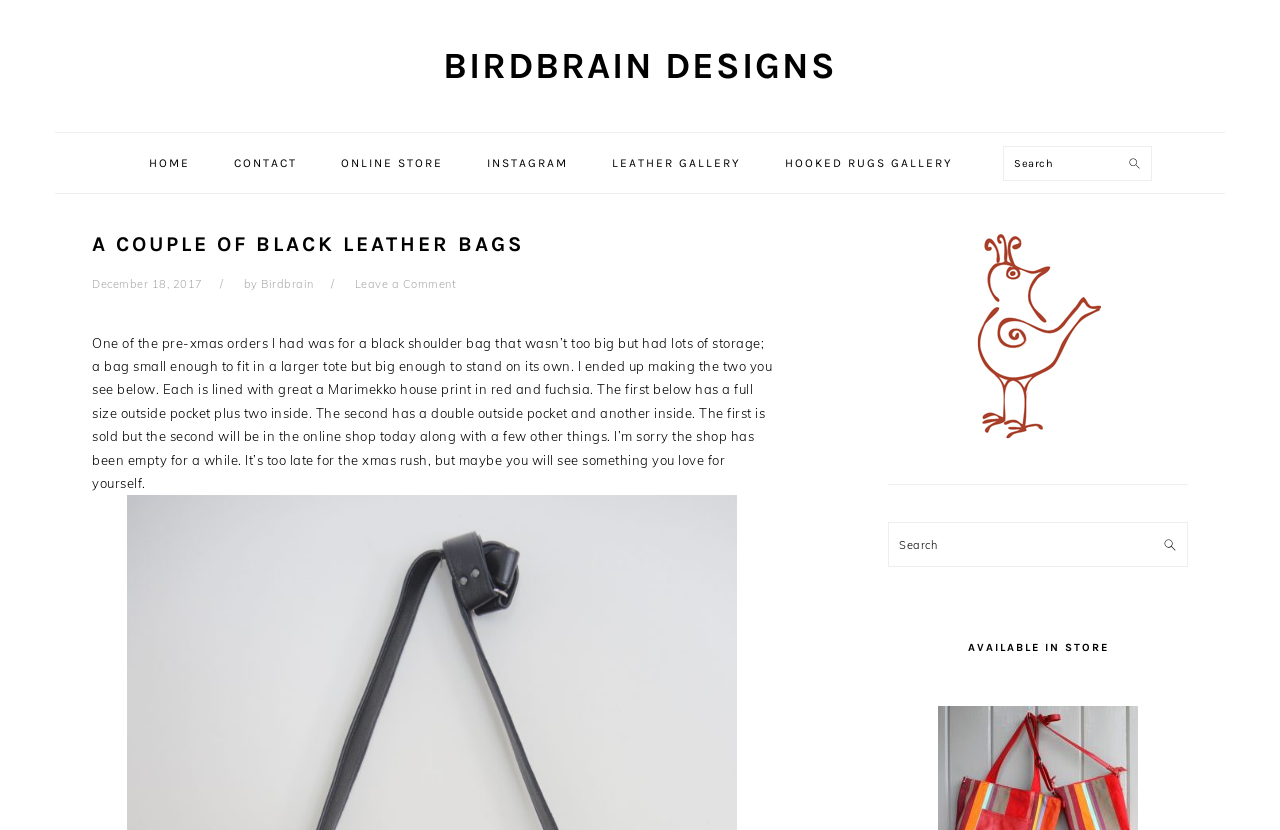Identify the primary heading of the webpage and provide its text.

A COUPLE OF BLACK LEATHER BAGS